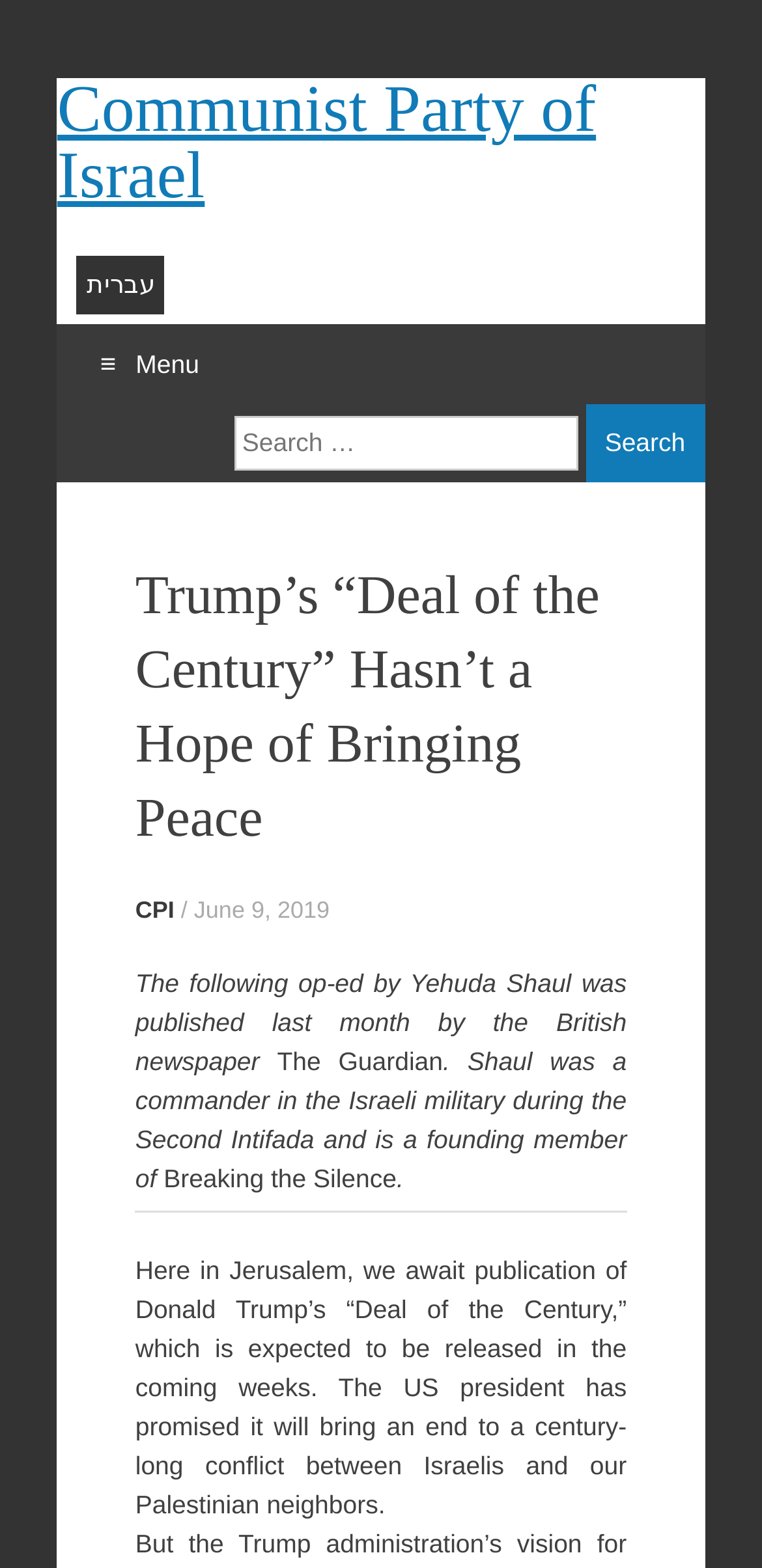What is the name of the organization founded by Yehuda Shaul?
Look at the screenshot and respond with a single word or phrase.

Breaking the Silence